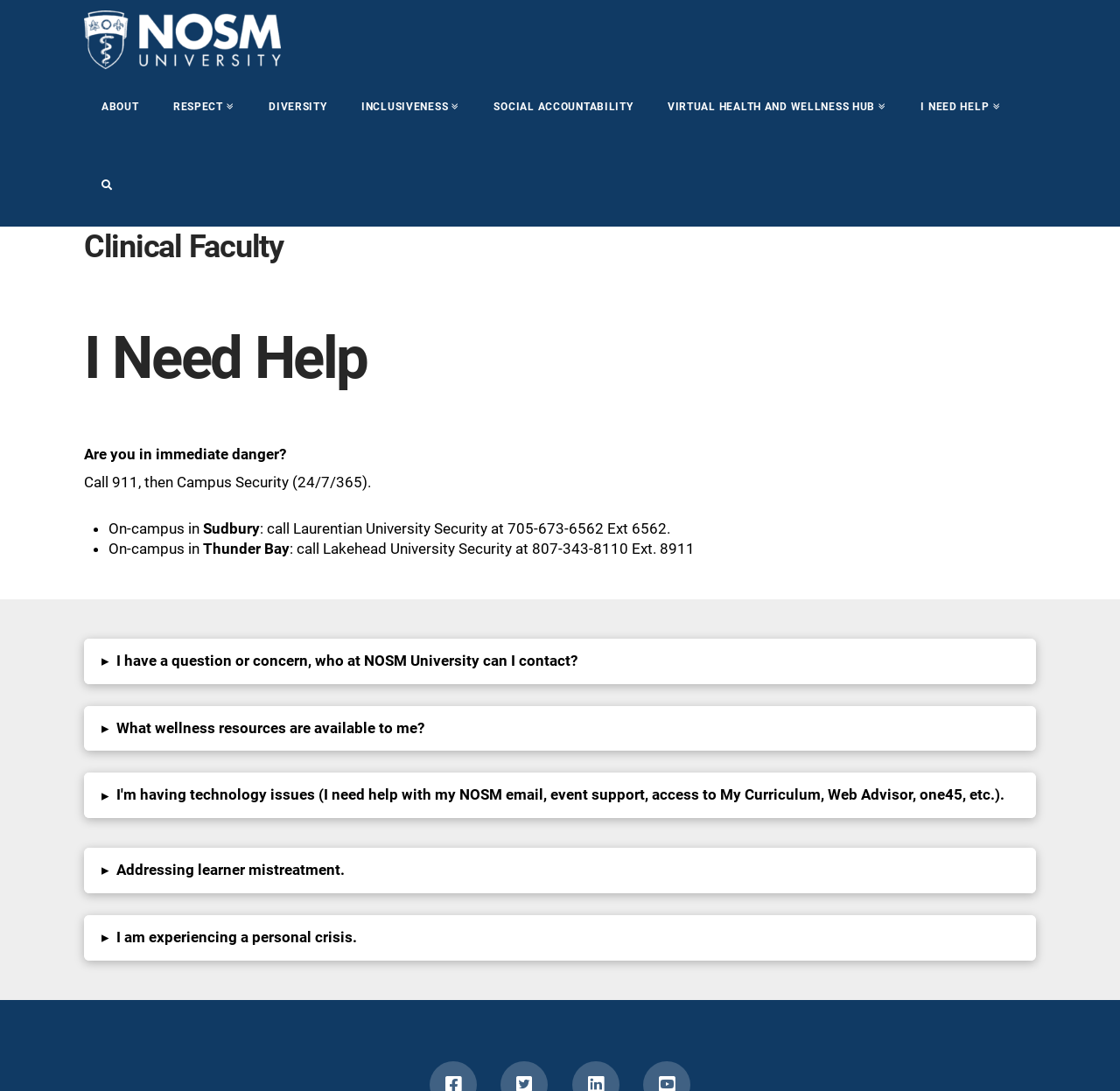Highlight the bounding box coordinates of the element that should be clicked to carry out the following instruction: "Click on ABOUT". The coordinates must be given as four float numbers ranging from 0 to 1, i.e., [left, top, right, bottom].

[0.075, 0.063, 0.139, 0.135]